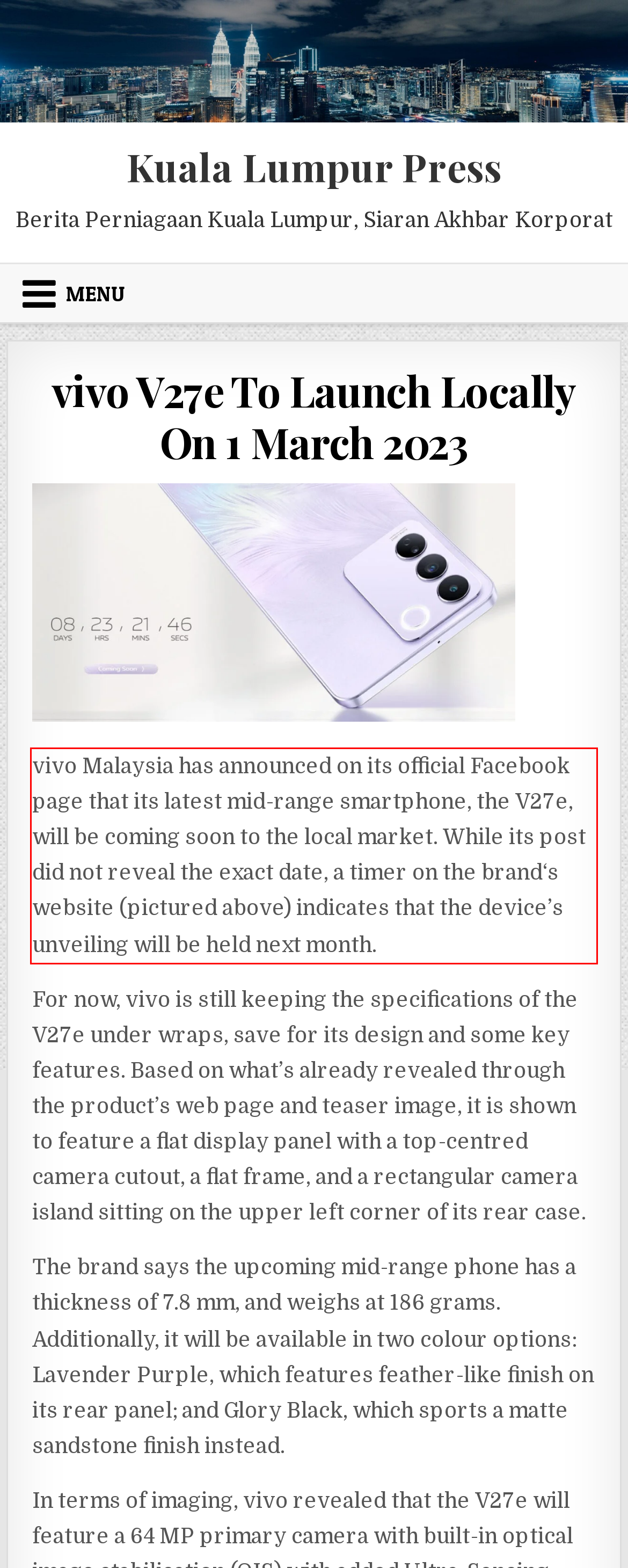Please recognize and transcribe the text located inside the red bounding box in the webpage image.

vivo Malaysia has announced on its official Facebook page that its latest mid-range smartphone, the V27e, will be coming soon to the local market. While its post did not reveal the exact date, a timer on the brand‘s website (pictured above) indicates that the device’s unveiling will be held next month.